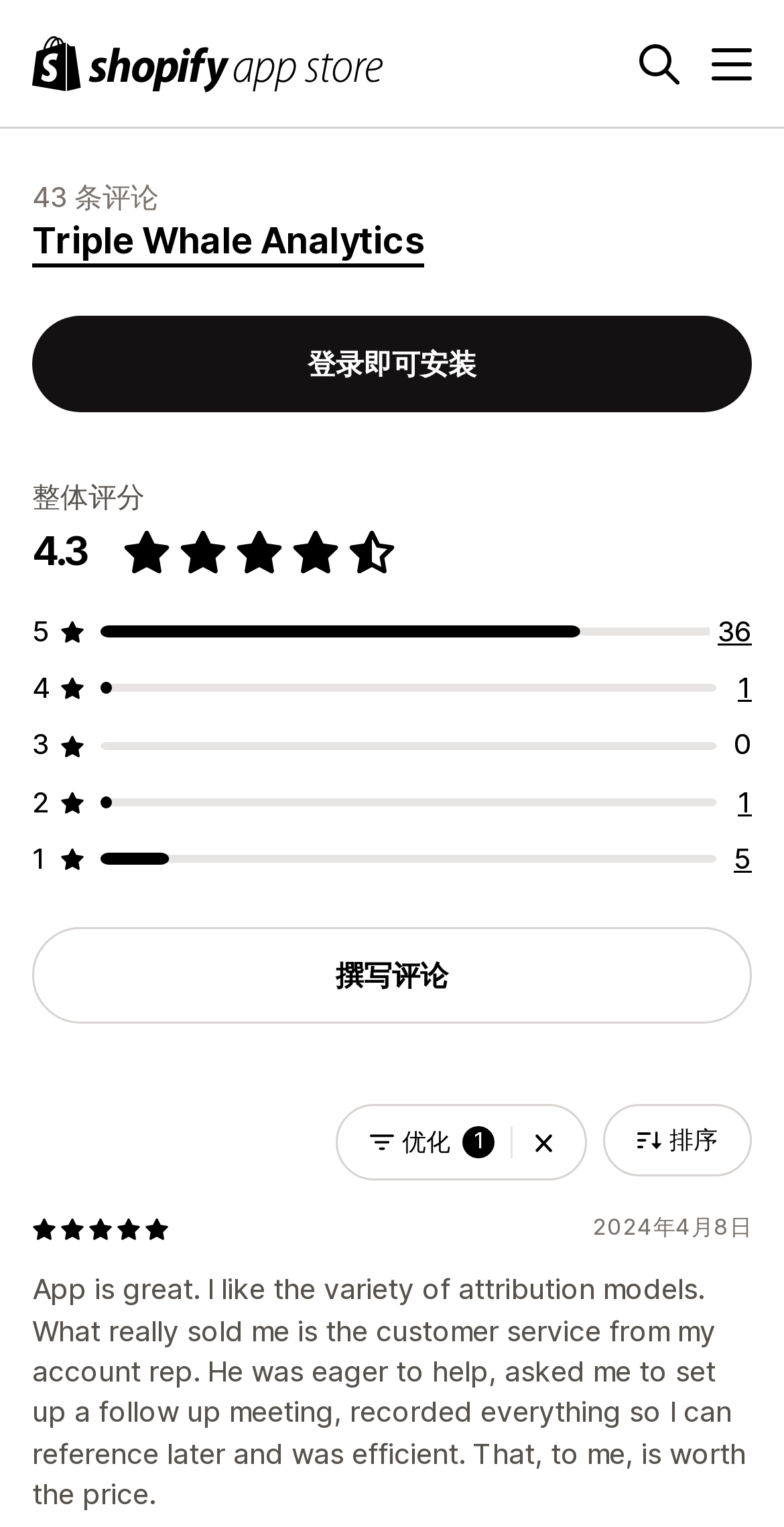Please identify the bounding box coordinates of the area that needs to be clicked to fulfill the following instruction: "Clear filter conditions."

[0.651, 0.725, 0.736, 0.772]